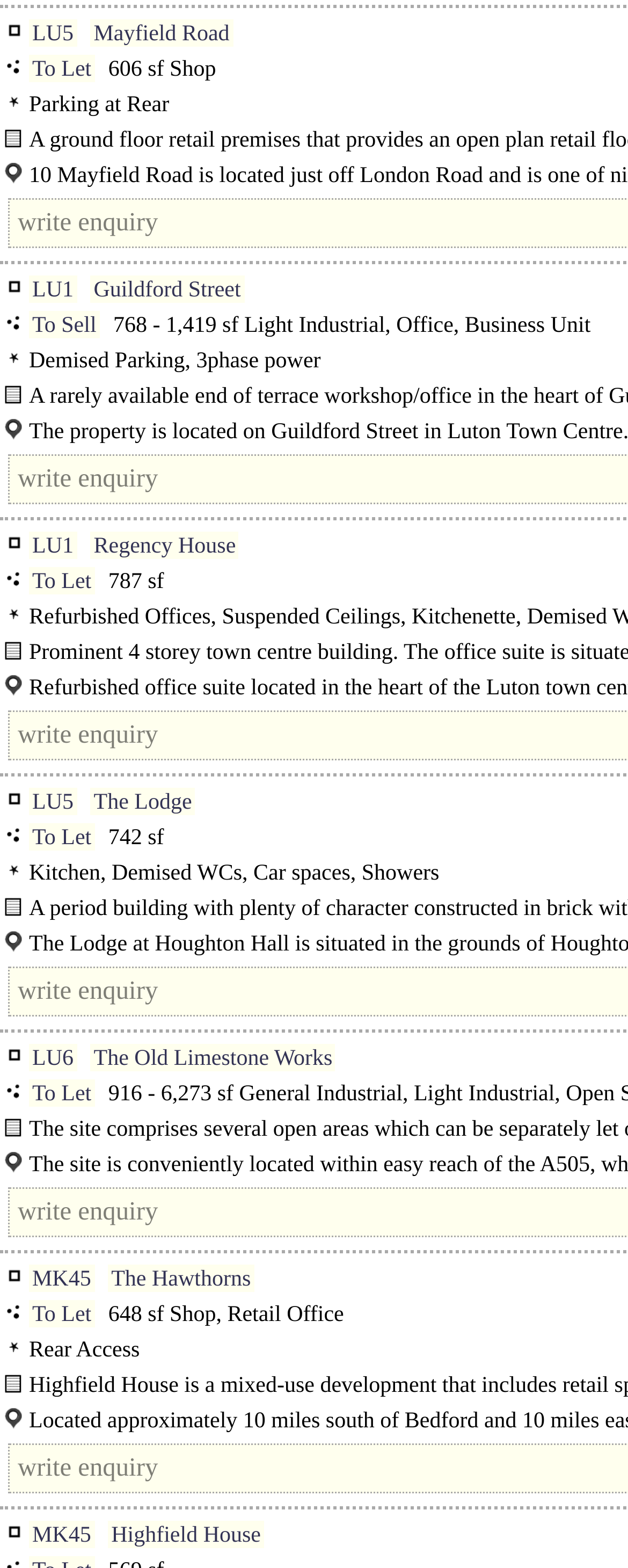Please find the bounding box coordinates for the clickable element needed to perform this instruction: "View property details on LU5".

[0.046, 0.012, 0.122, 0.032]